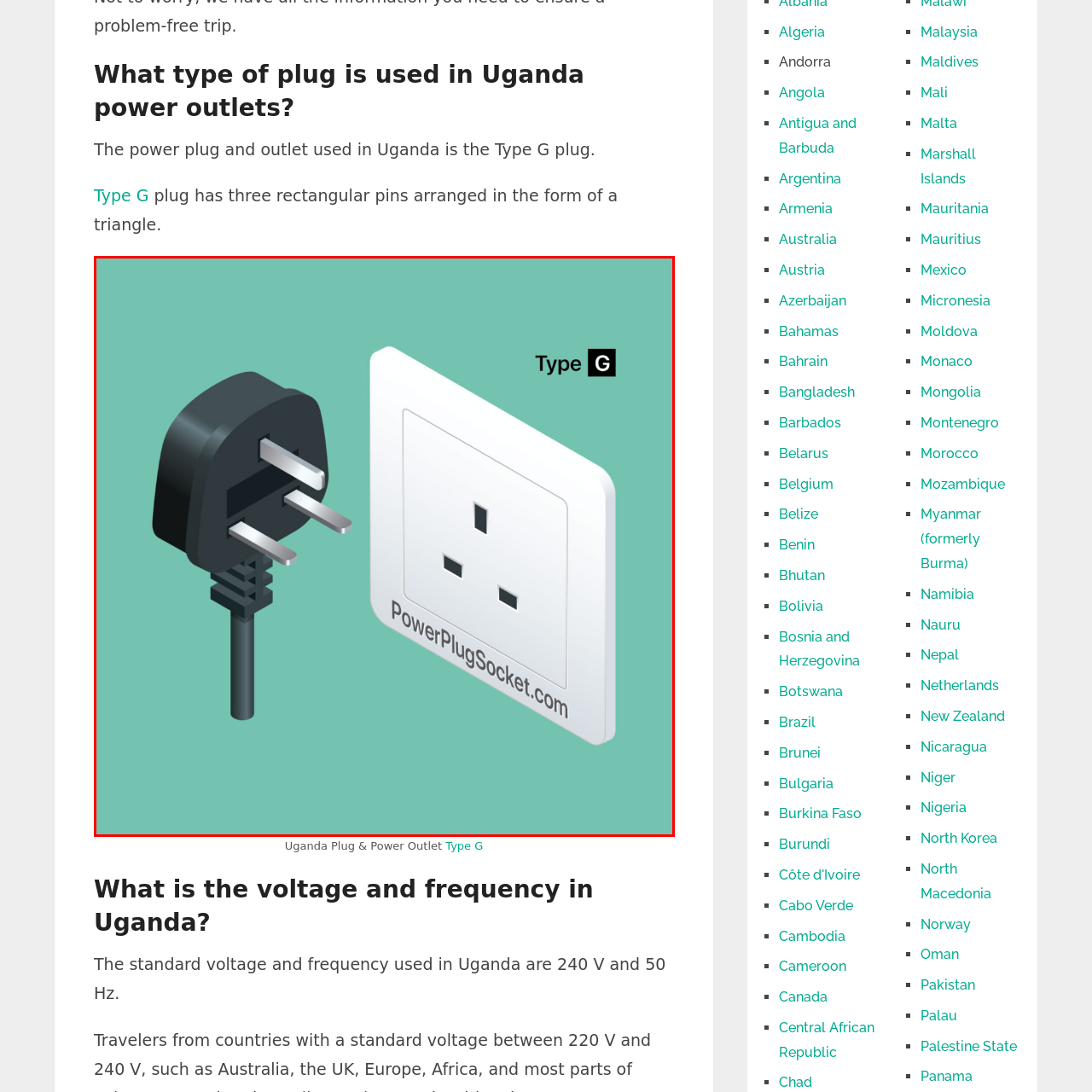What is the significance of this image for travelers?
Review the image marked by the red bounding box and deliver a detailed response to the question.

The caption states that this visual representation is essential for travelers or individuals needing to understand electrical compatibility in Uganda, implying that the image is important for travelers to ensure they have the correct power plug and socket for their devices.